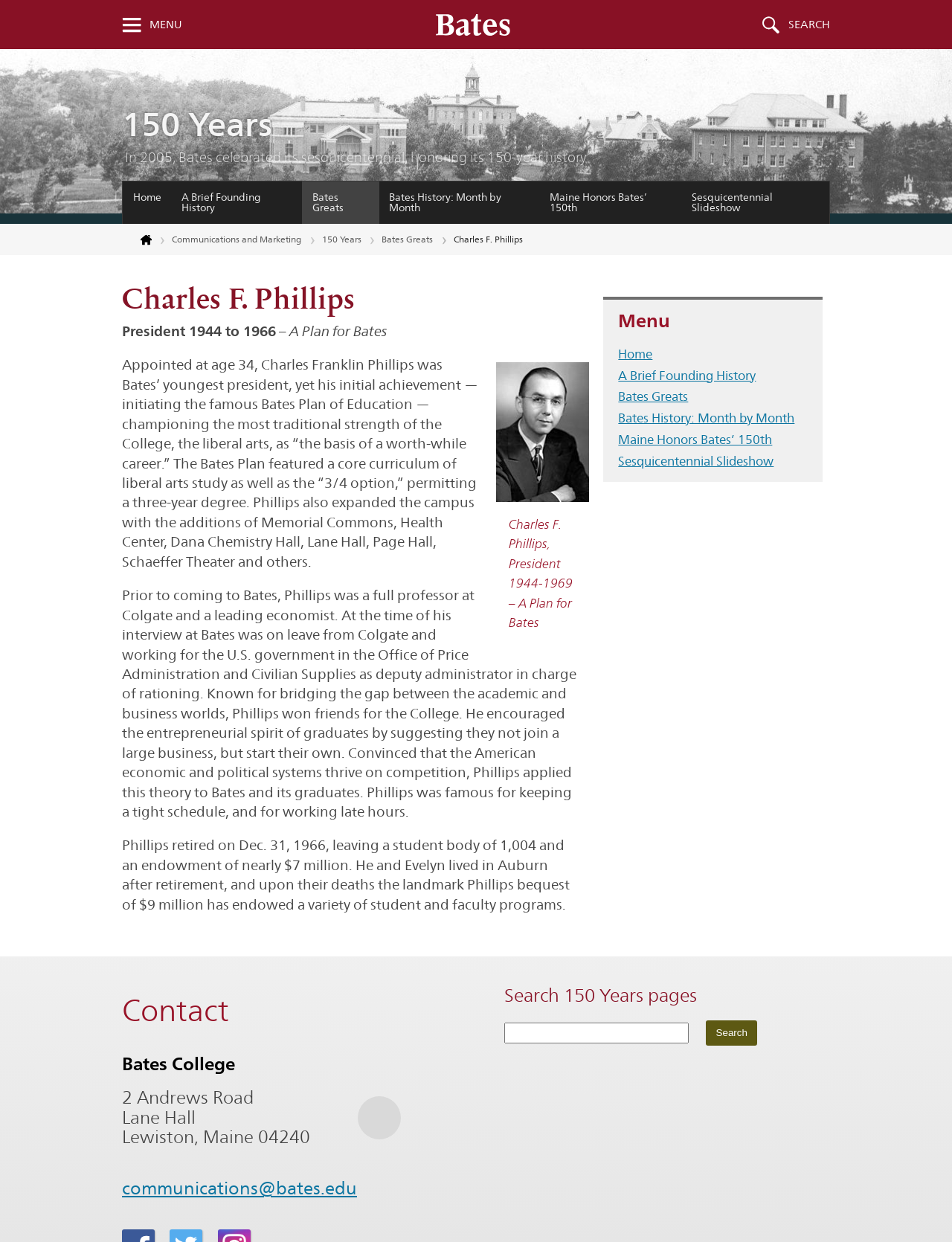Pinpoint the bounding box coordinates of the area that should be clicked to complete the following instruction: "Contact Bates College". The coordinates must be given as four float numbers between 0 and 1, i.e., [left, top, right, bottom].

[0.128, 0.801, 0.421, 0.827]